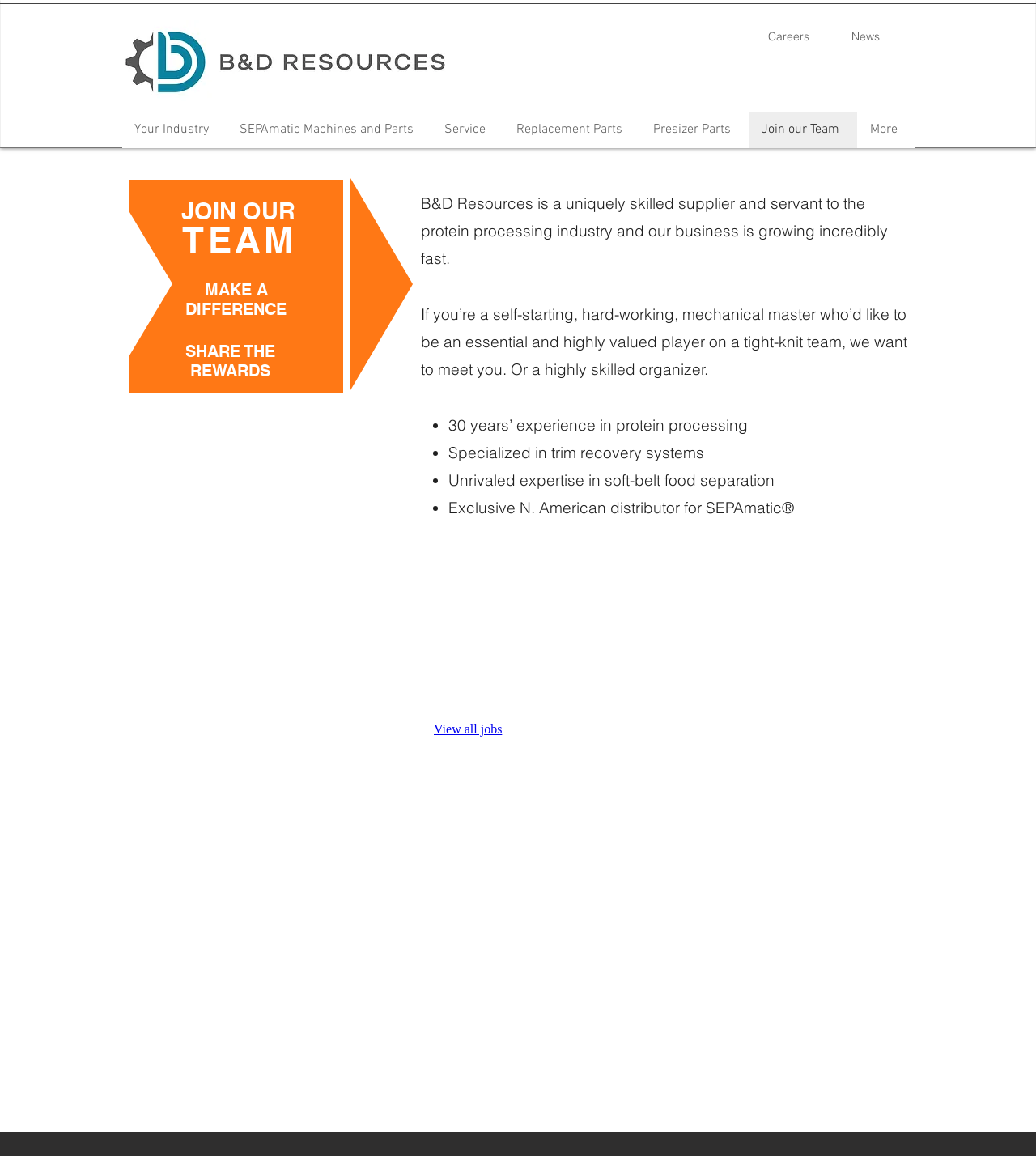Please find the bounding box coordinates of the element that must be clicked to perform the given instruction: "Click the Join our Team link". The coordinates should be four float numbers from 0 to 1, i.e., [left, top, right, bottom].

[0.723, 0.097, 0.827, 0.128]